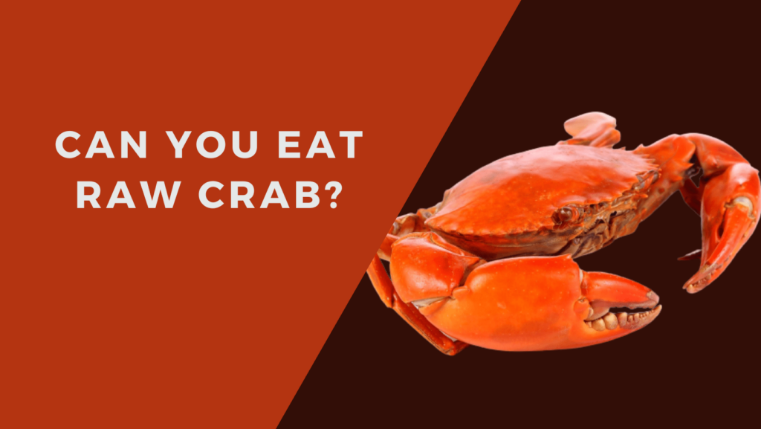What is the purpose of the image?
Observe the image and answer the question with a one-word or short phrase response.

To introduce a guide